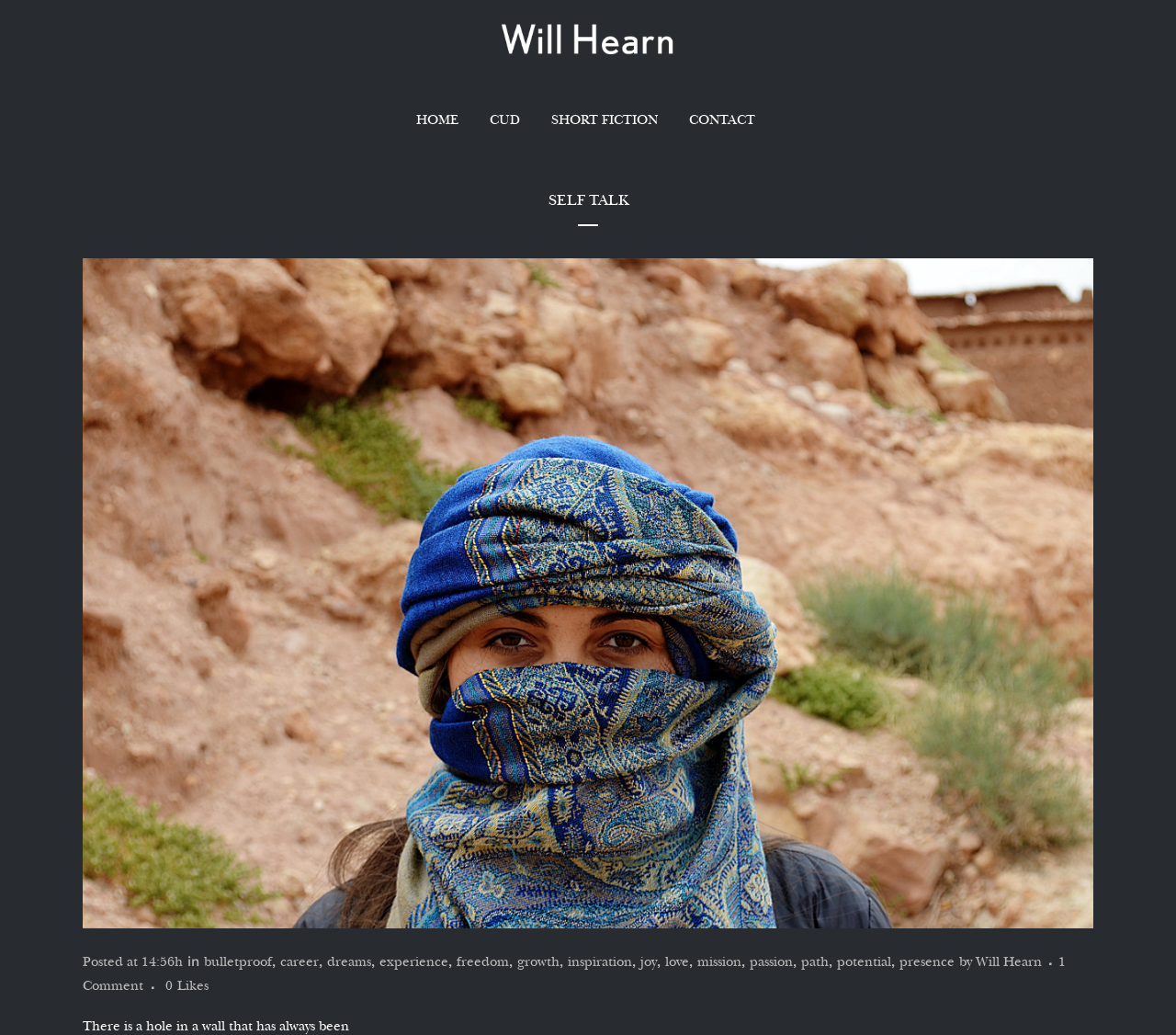Locate the bounding box coordinates of the area to click to fulfill this instruction: "Visit the link to bulletproof". The bounding box should be presented as four float numbers between 0 and 1, in the order [left, top, right, bottom].

[0.173, 0.921, 0.231, 0.937]